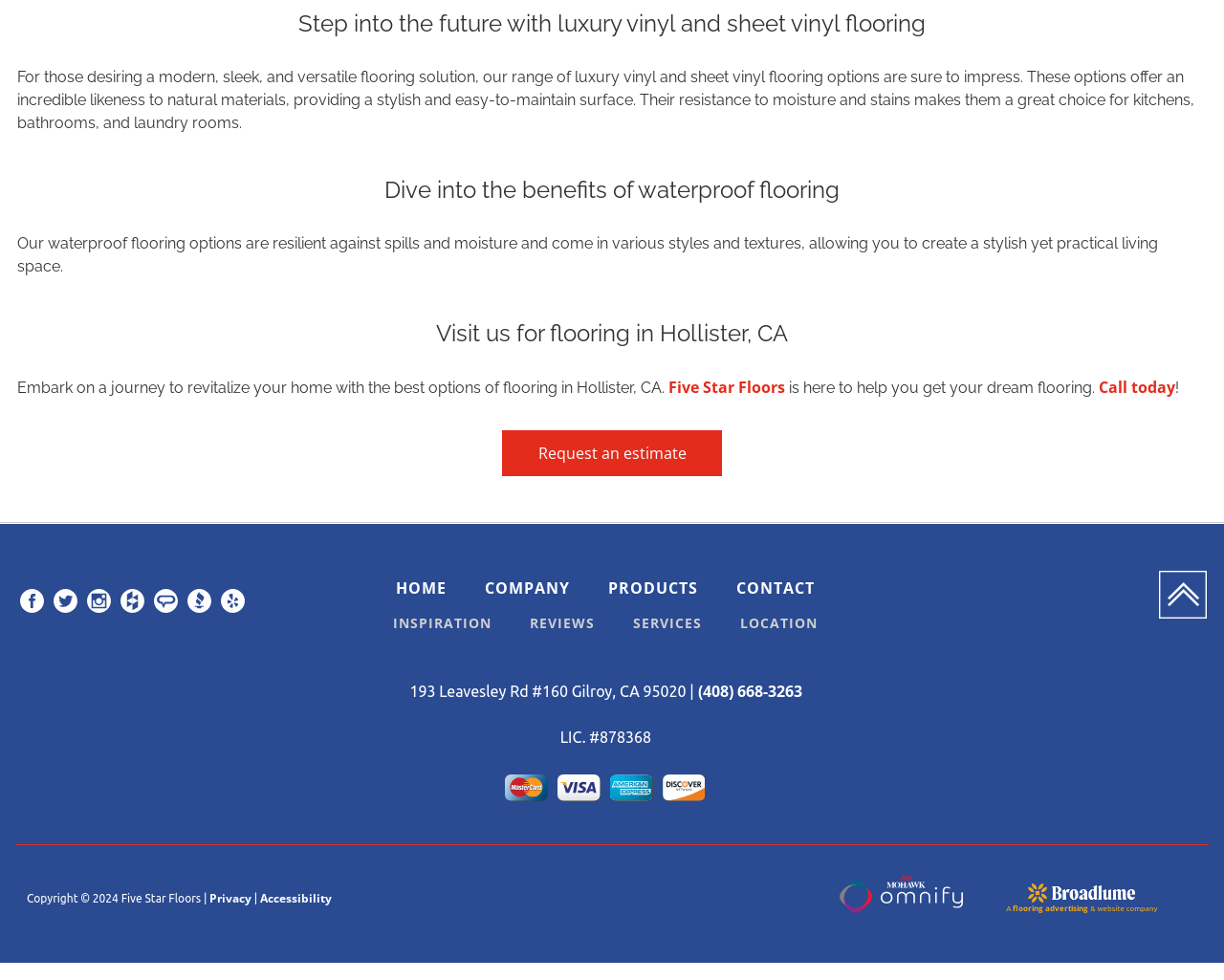Determine the bounding box coordinates of the target area to click to execute the following instruction: "Go to Facebook."

[0.016, 0.601, 0.036, 0.631]